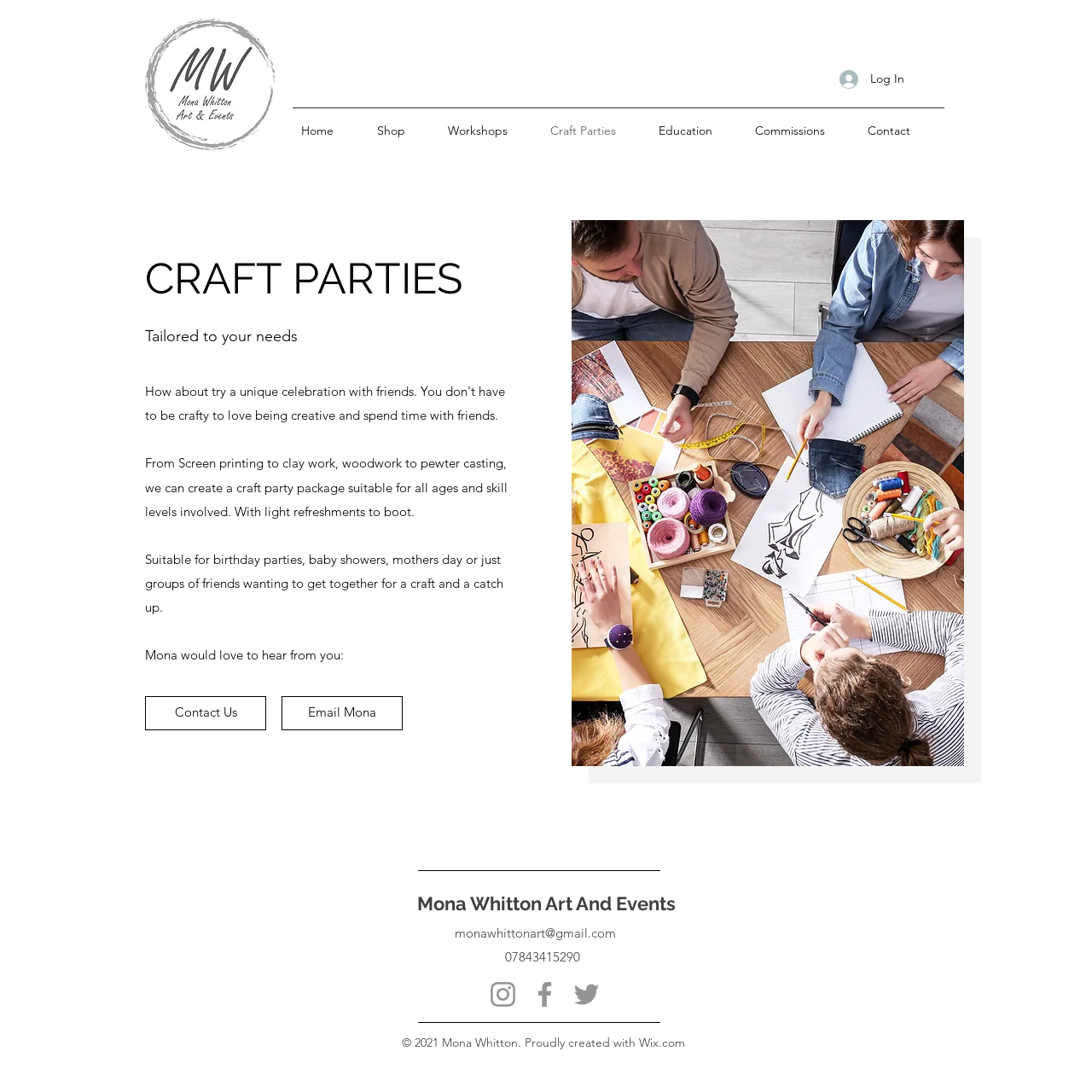Identify the bounding box coordinates of the region that needs to be clicked to carry out this instruction: "Click the Log In button". Provide these coordinates as four float numbers ranging from 0 to 1, i.e., [left, top, right, bottom].

[0.758, 0.058, 0.828, 0.087]